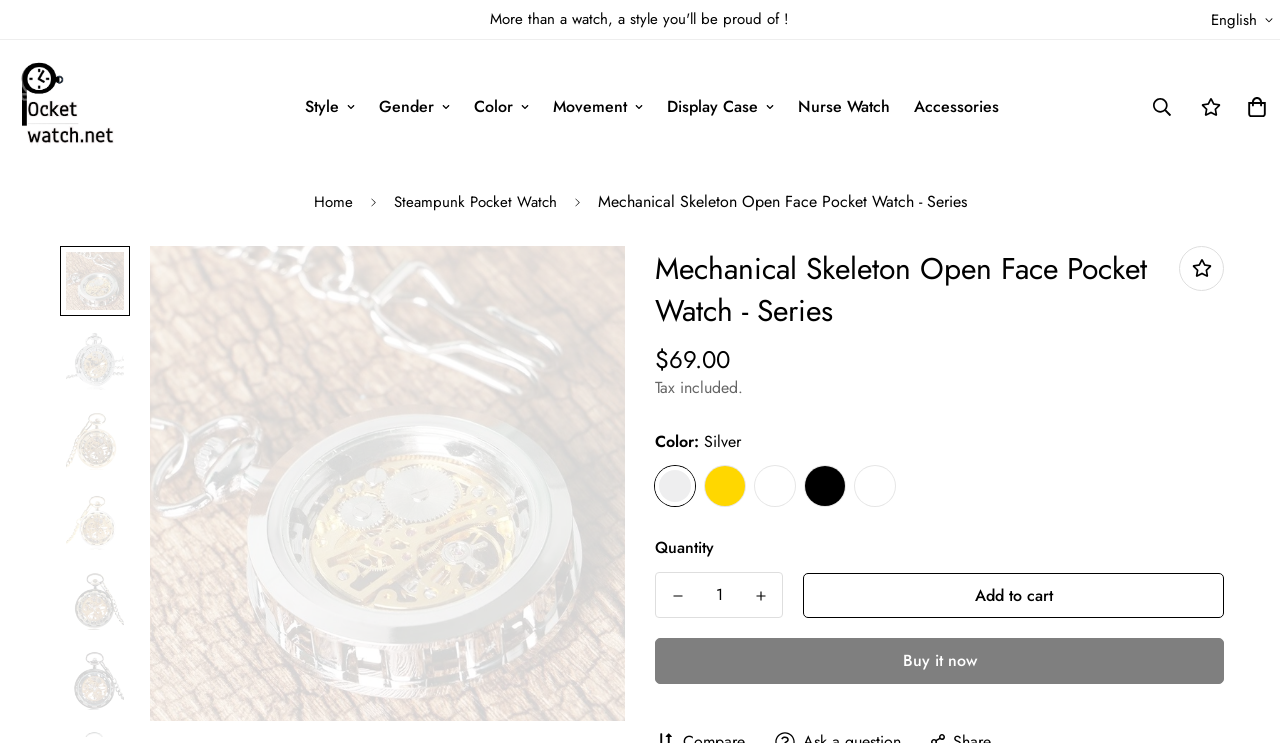Pinpoint the bounding box coordinates of the element that must be clicked to accomplish the following instruction: "Increase product quantity". The coordinates should be in the format of four float numbers between 0 and 1, i.e., [left, top, right, bottom].

[0.577, 0.771, 0.611, 0.833]